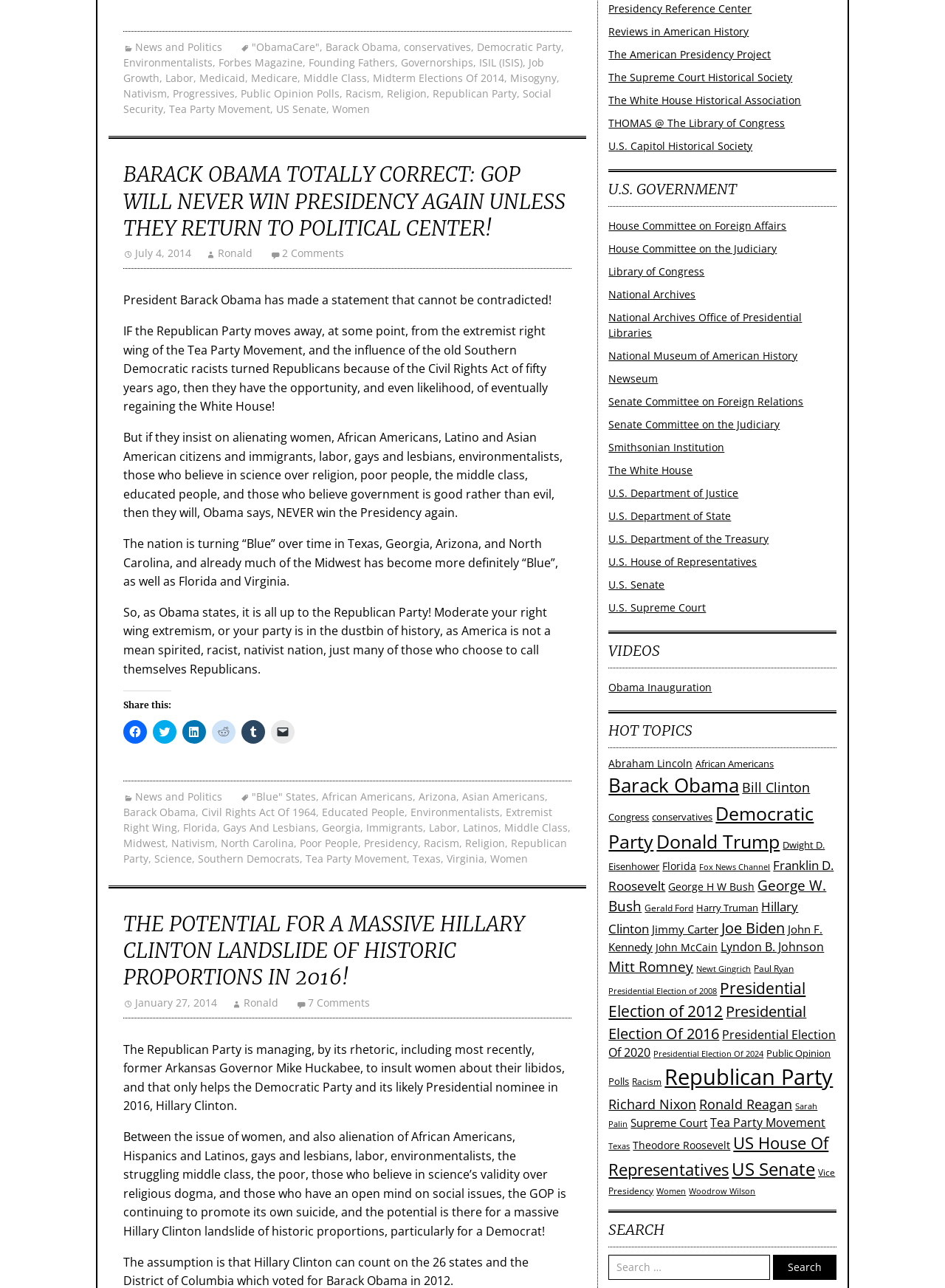Analyze the image and give a detailed response to the question:
What is the topic of the article?

Based on the heading 'BARACK OBAMA TOTALLY CORRECT: GOP WILL NEVER WIN PRESIDENCY AGAIN UNLESS THEY RETURN TO POLITICAL CENTER!' and the content of the article, it is clear that the topic of the article is Barack Obama's statement about the Republican Party's chances of winning the presidency.